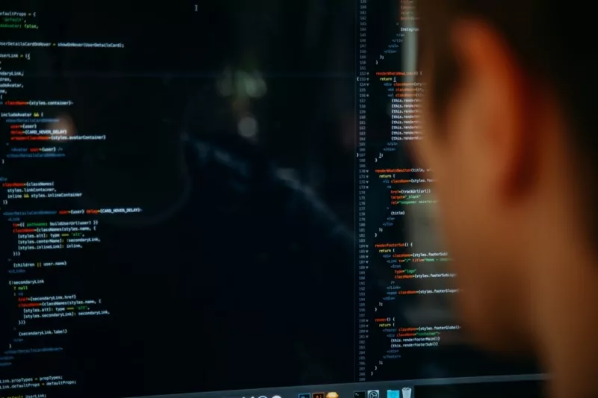Present an elaborate depiction of the scene captured in the image.

The image captures a close-up view of a programmer intently working on coding displayed on a computer screen. The screen showcases lines of code in vibrant colors, highlighting the intricacies of software development. The programmer's face is partially visible, indicating deep concentration as they navigate through the text on the screen. This scene is emblematic of the technical skills and creative problem-solving required in the game development process, particularly during the planning and production stages highlighted in discussions surrounding the 7 stages of game development. The focus on coding reflects the foundational work that is essential for bringing video game concepts to fruition, illustrating both the complexity and artistry involved in game creation.